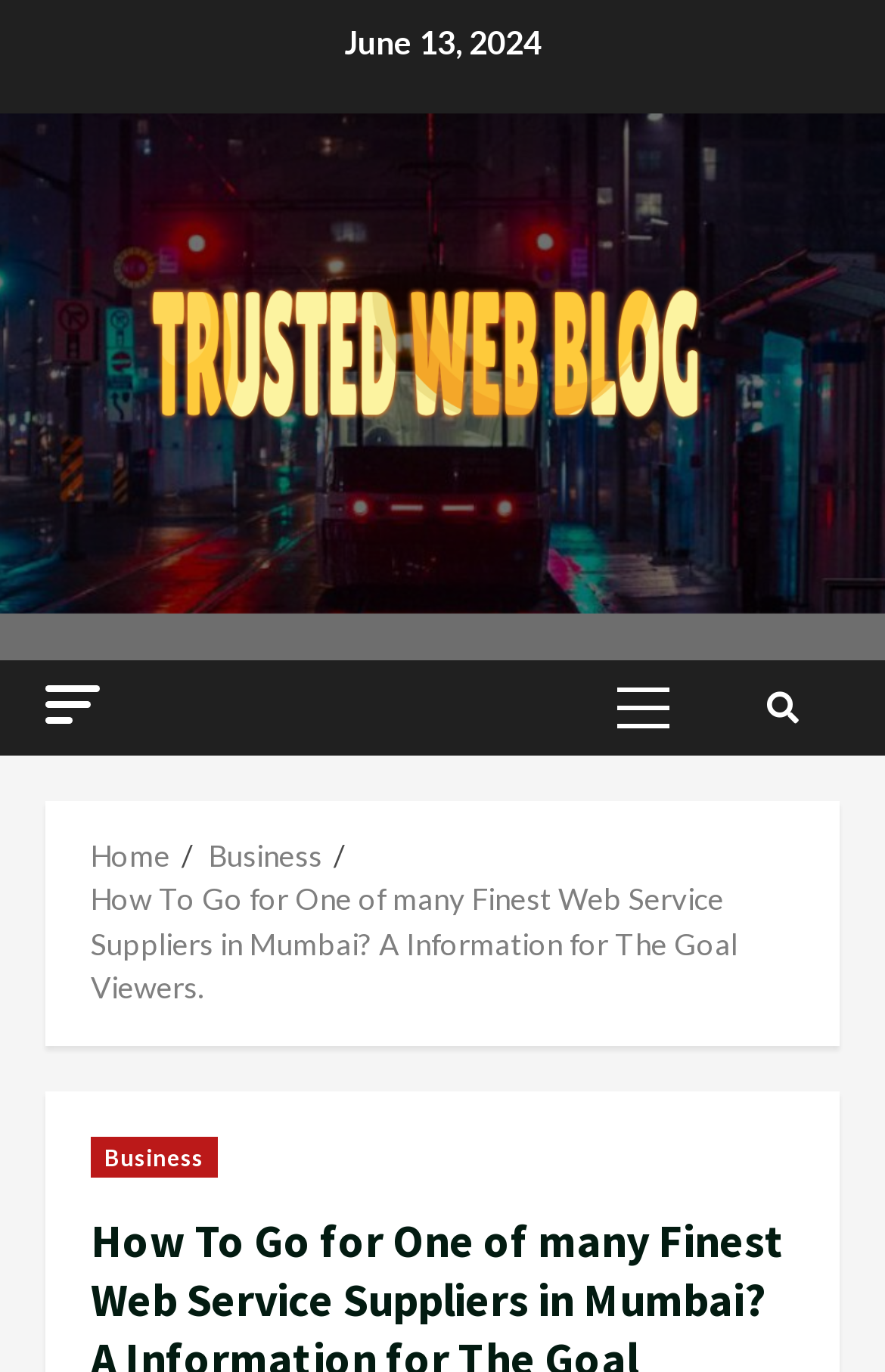Look at the image and answer the question in detail:
What is the icon next to the primary menu?

I located the primary menu on the webpage and found an icon next to it, which is a link element with the text '' and bounding box coordinates [0.867, 0.484, 0.903, 0.547]. This icon is likely a search icon or a navigation icon.